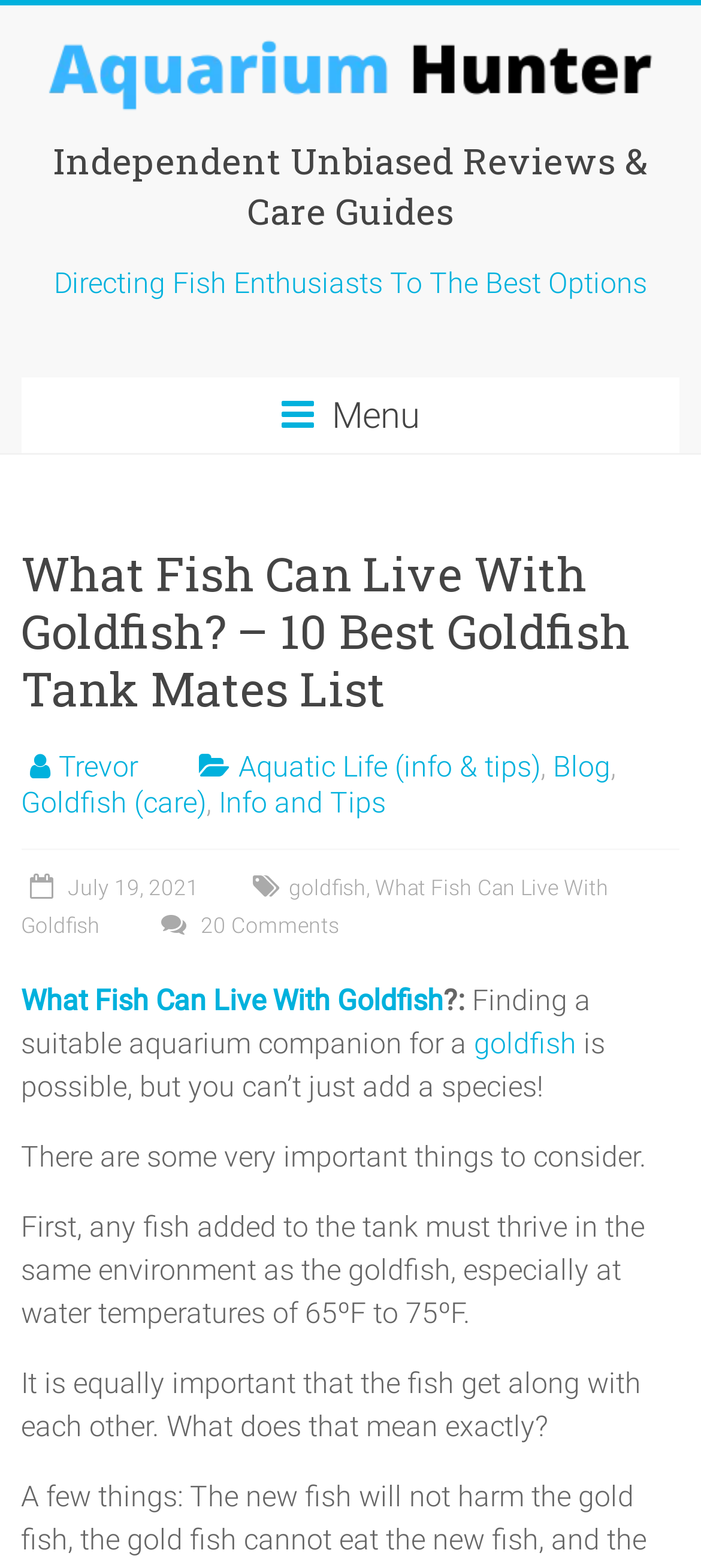How many comments are there on the article? Based on the screenshot, please respond with a single word or phrase.

20 Comments